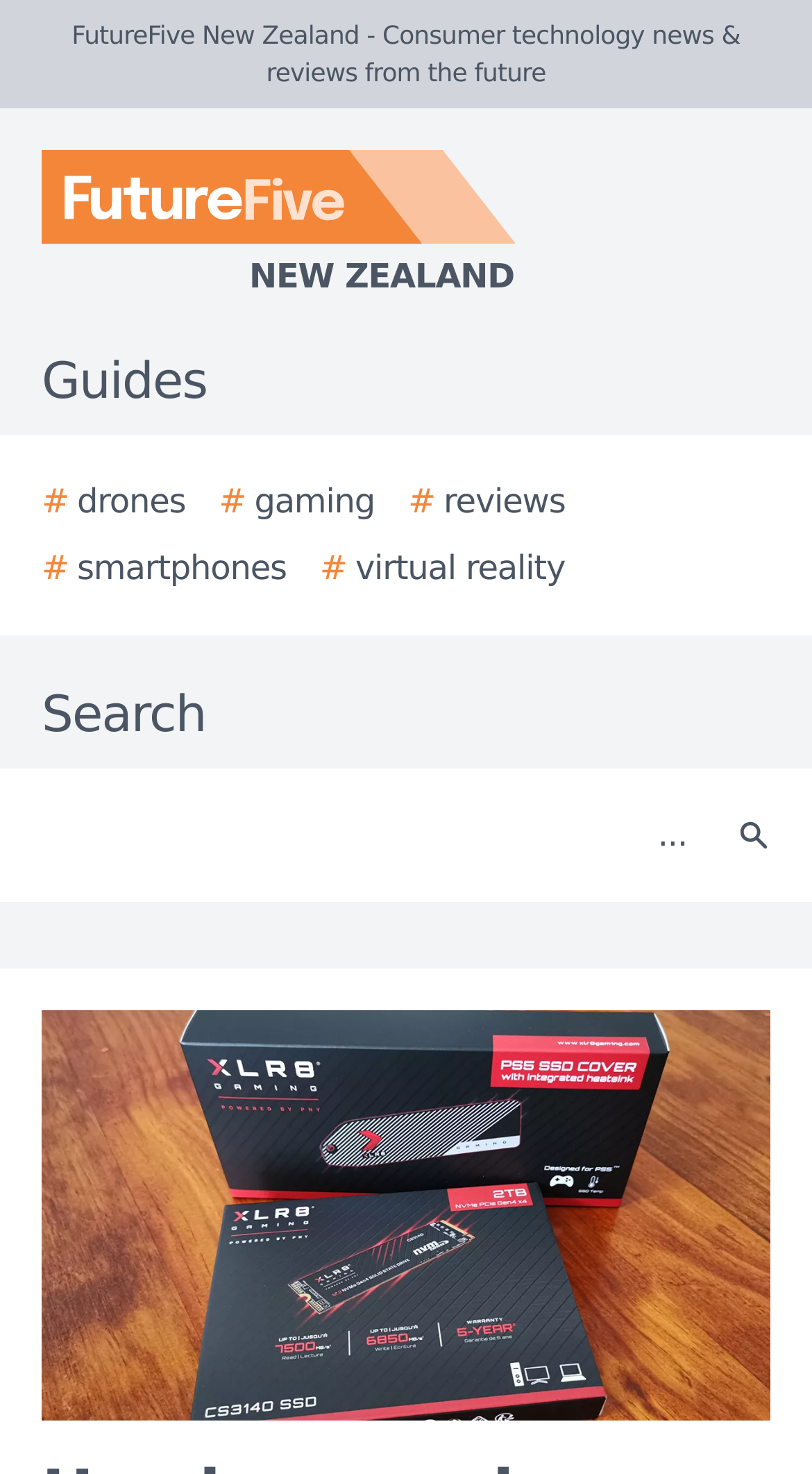Based on the description "Prev Post", find the bounding box of the specified UI element.

None